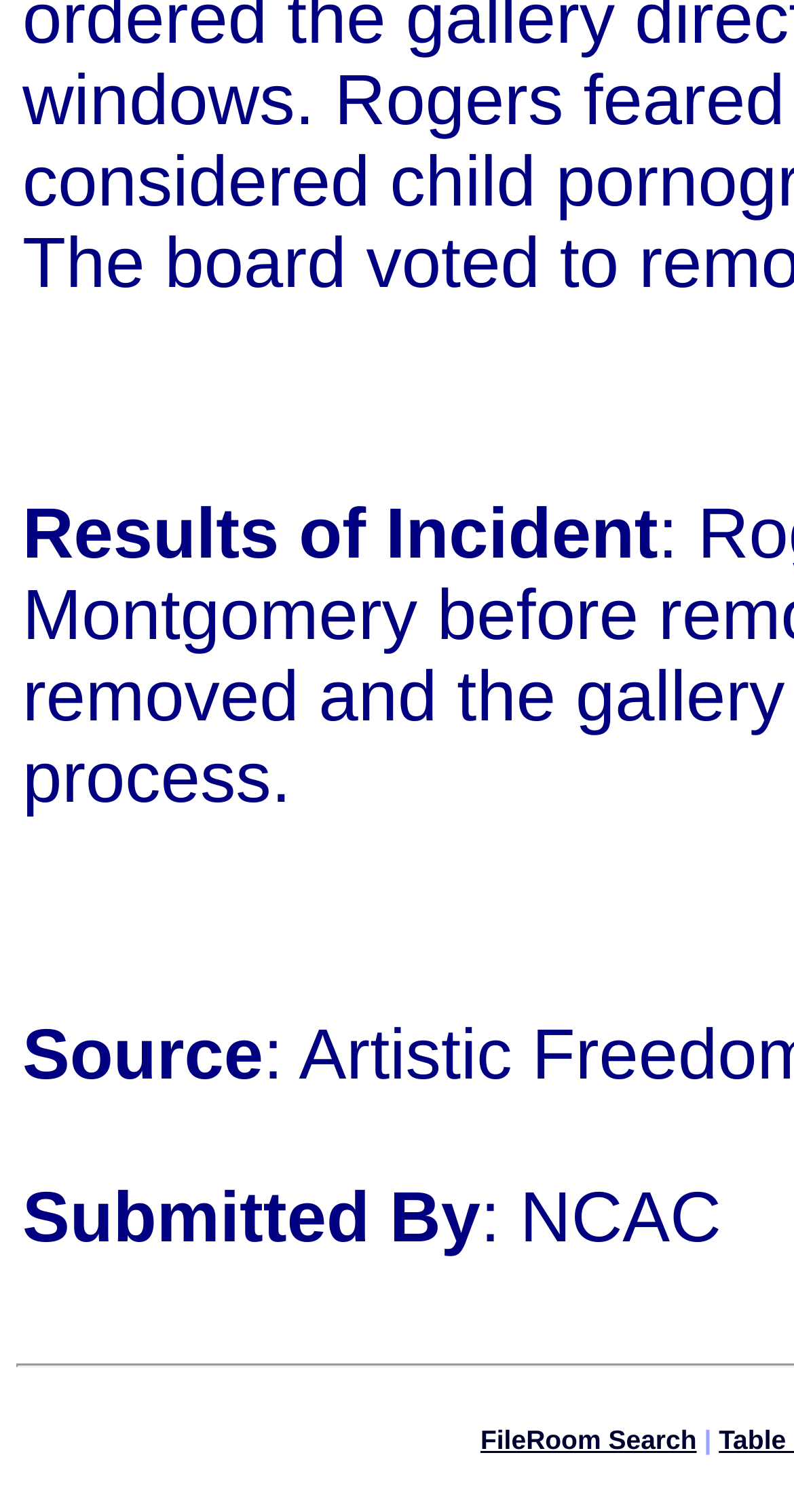Find the UI element described as: "FileRoom Search" and predict its bounding box coordinates. Ensure the coordinates are four float numbers between 0 and 1, [left, top, right, bottom].

[0.605, 0.942, 0.877, 0.962]